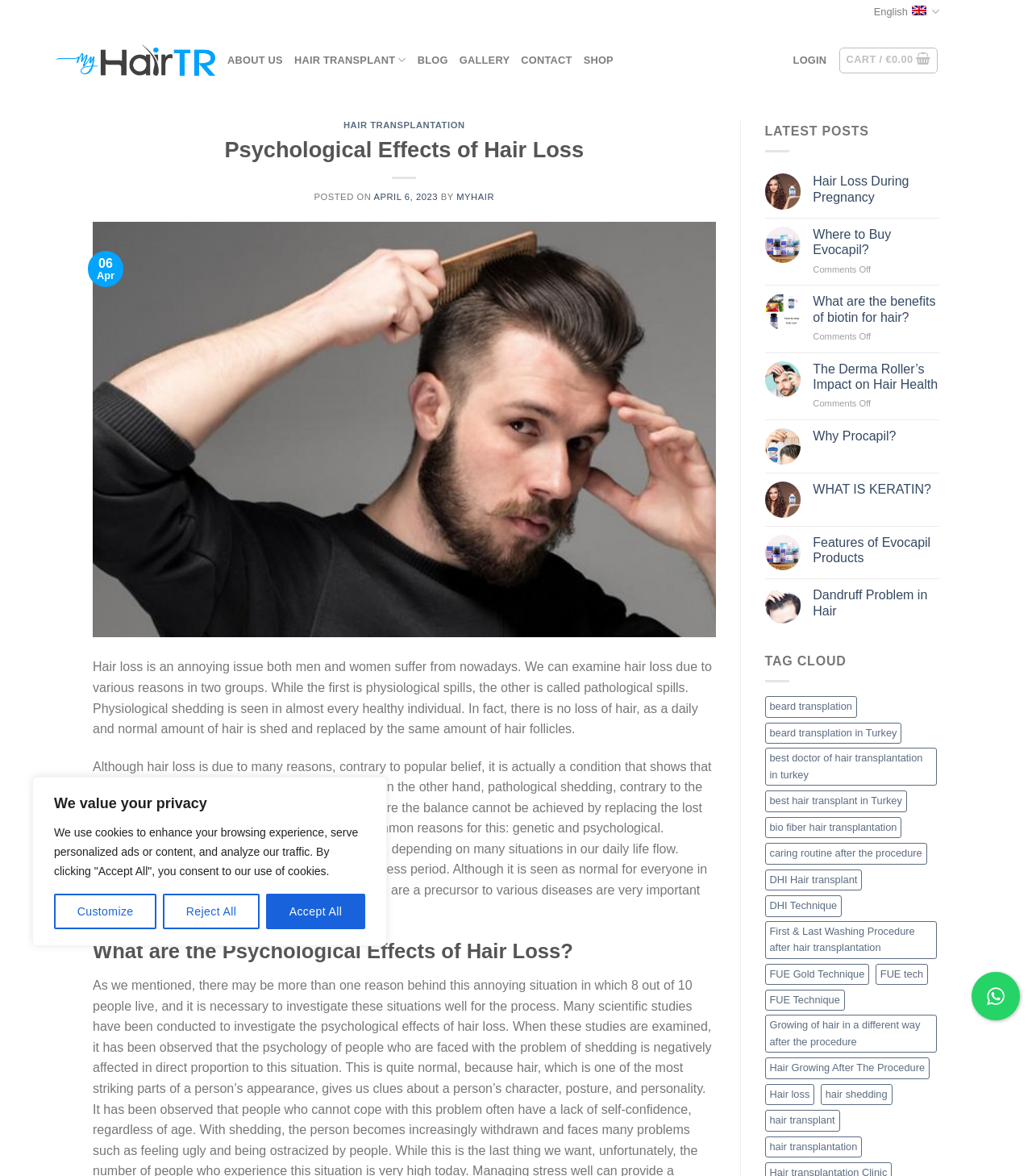Please respond to the question using a single word or phrase:
How many tags are displayed in the tag cloud?

14